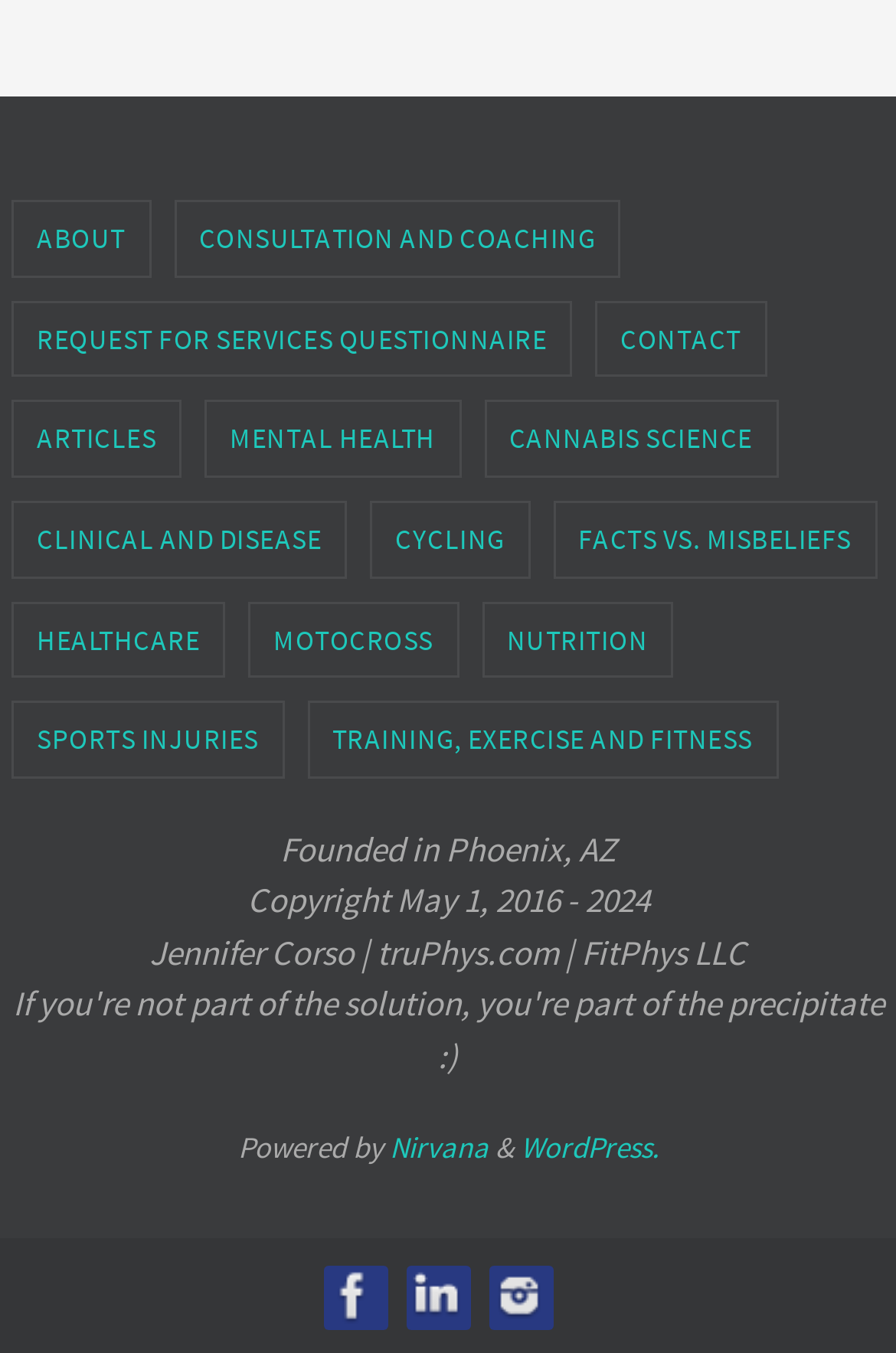Please find the bounding box coordinates of the element that needs to be clicked to perform the following instruction: "Read ARTICLES". The bounding box coordinates should be four float numbers between 0 and 1, represented as [left, top, right, bottom].

[0.015, 0.298, 0.2, 0.351]